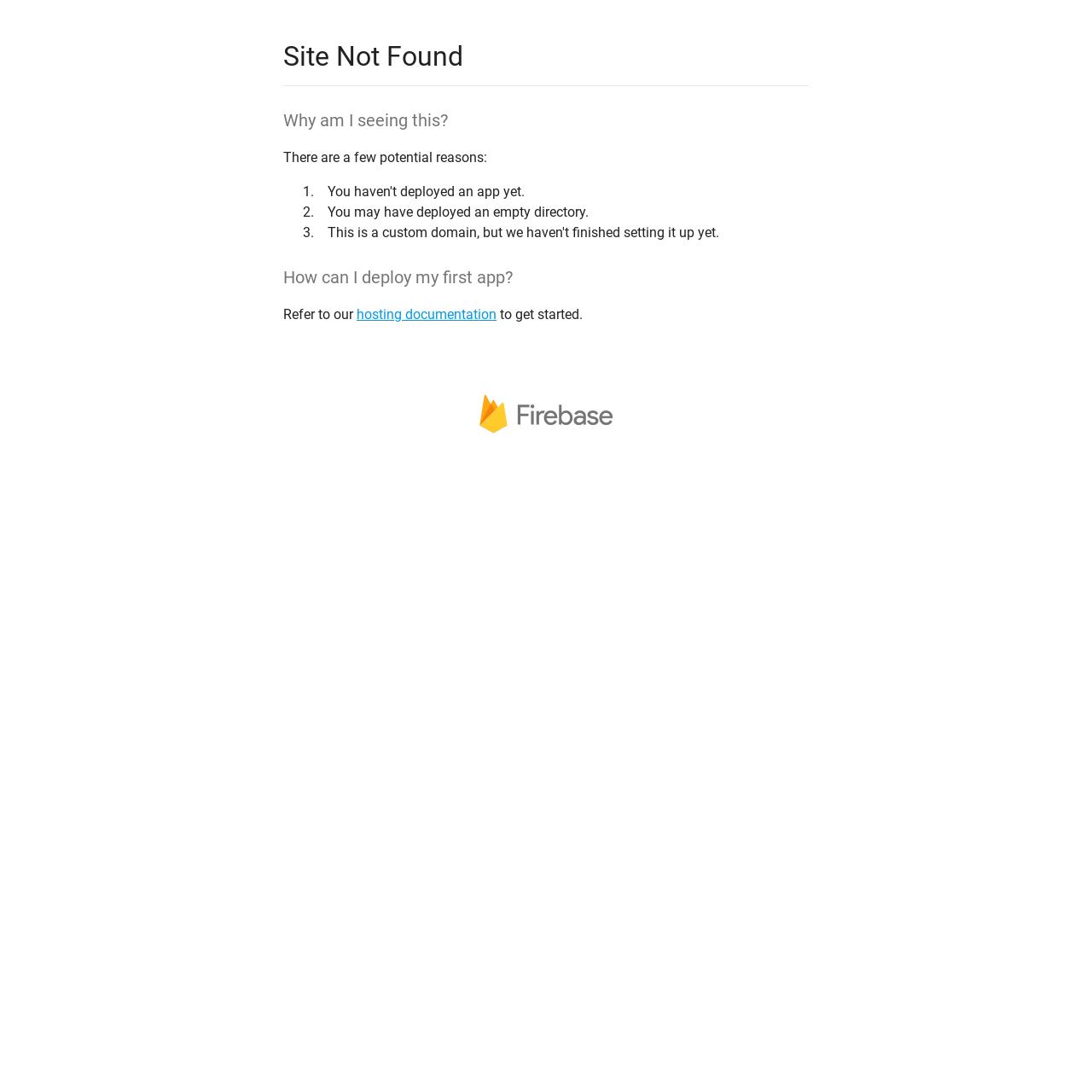Answer briefly with one word or phrase:
How many list markers are there?

3